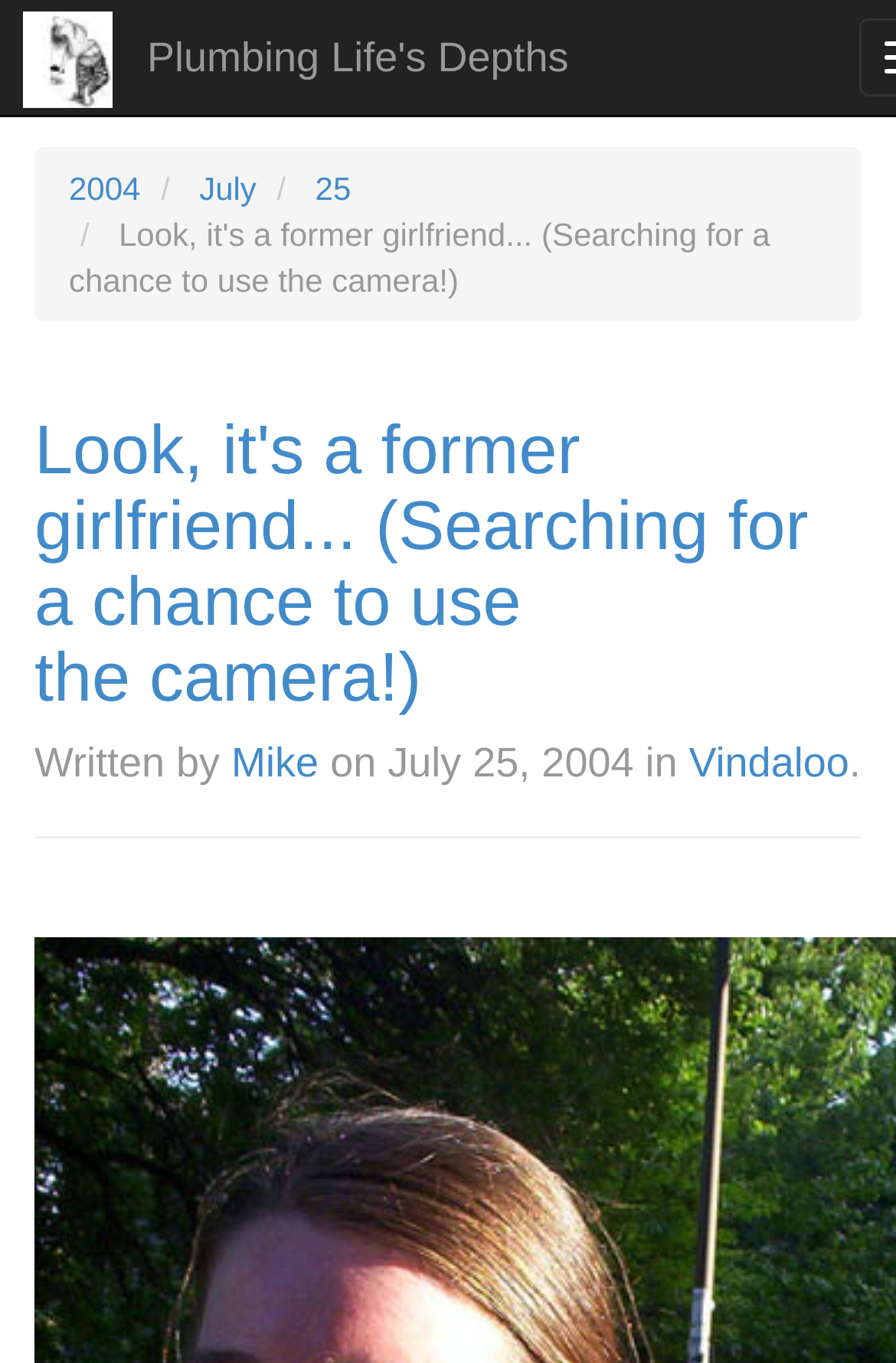What is the month of the blog post?
Look at the webpage screenshot and answer the question with a detailed explanation.

The month can be found in the heading section of the webpage, where it says 'Written by Mike on July 25, 2004 in Vindaloo.'